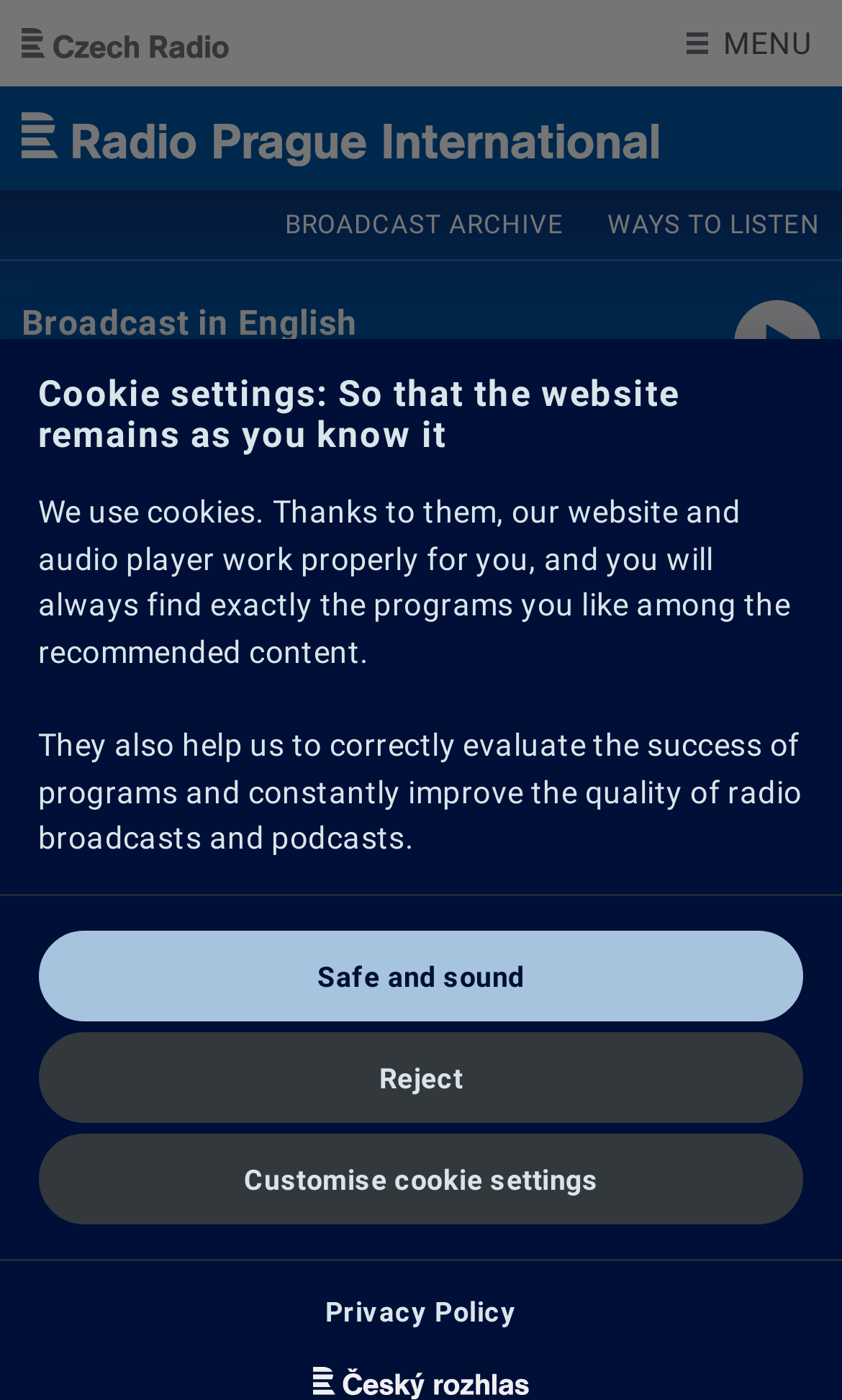What is the category of the news article?
Examine the image closely and answer the question with as much detail as possible.

I determined the category of the news article by looking at the link elements located at the top of the page, which include 'News', 'Domestic affairs', and 'More…'. Since the 'Domestic affairs' link is highlighted, I concluded that the category of the news article is 'Domestic affairs'.